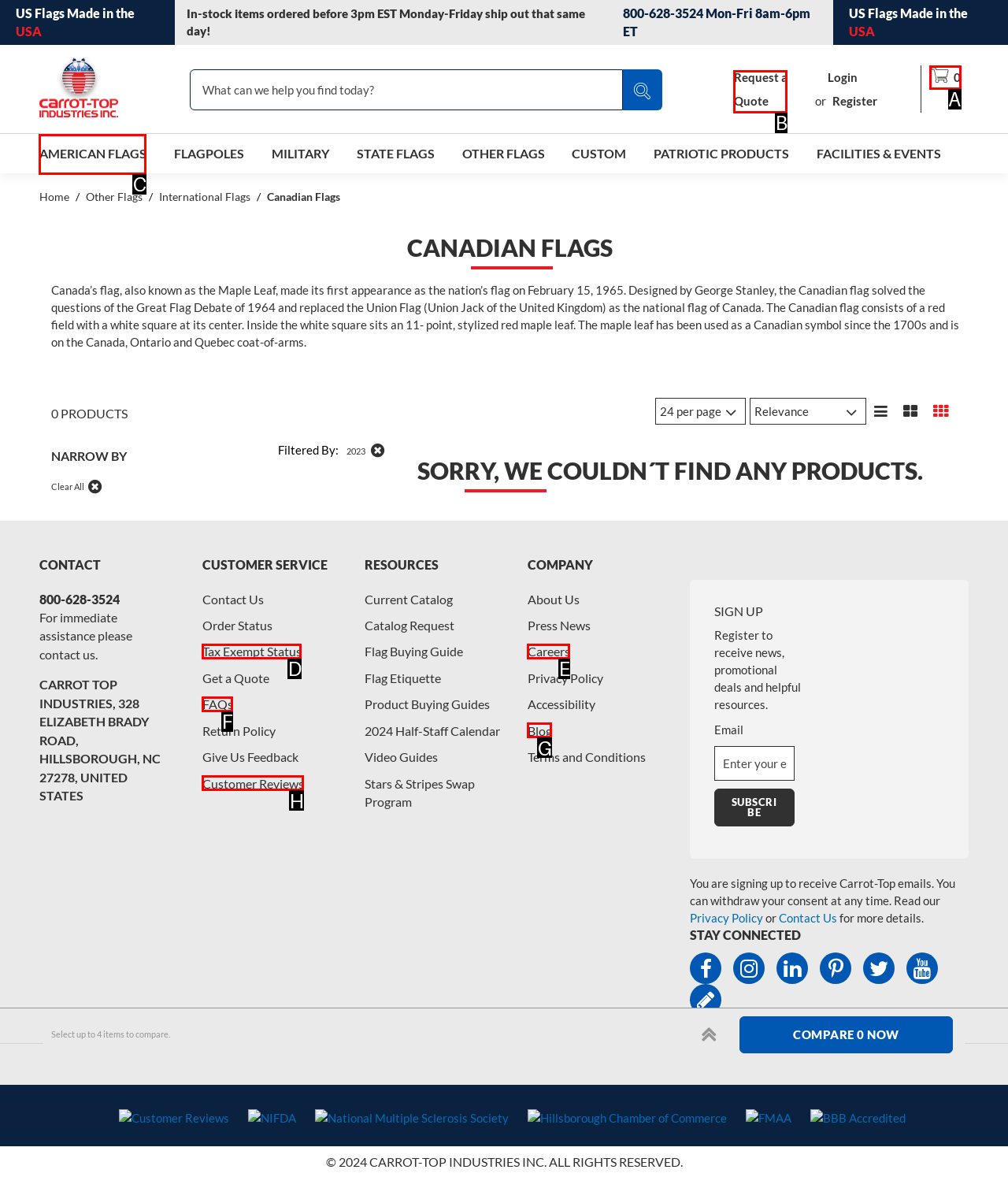For the given instruction: View American flags, determine which boxed UI element should be clicked. Answer with the letter of the corresponding option directly.

C